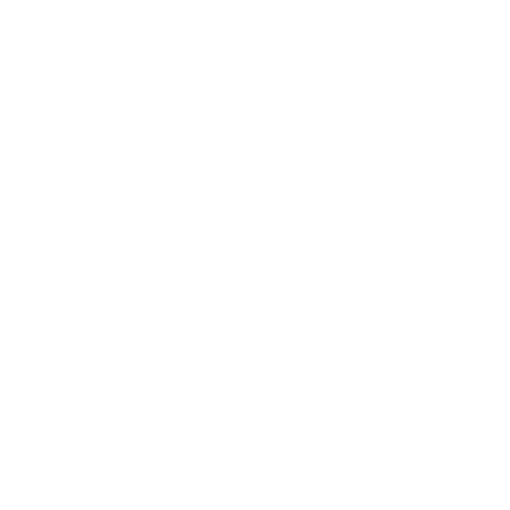Offer a meticulous description of the image.

The image showcases a pair of Vintage 1985 Nike Air Jordan 1 AJKO BRED shoes, notable for their unique canvas design and iconic color combination. These shoes are part of the legendary Air Jordan line and illustrate the fusion of basketball and streetwear culture, emphasizing both style and performance. The AJKO variant, which stands for "Air Jordan Knock-Off," retains the classic silhouette while incorporating a distinct material choice, reflecting the innovation of Nike during the 1980s. This particular model highlights the brand's revolutionary approach to sneaker design and its lasting impact on athletic footwear.